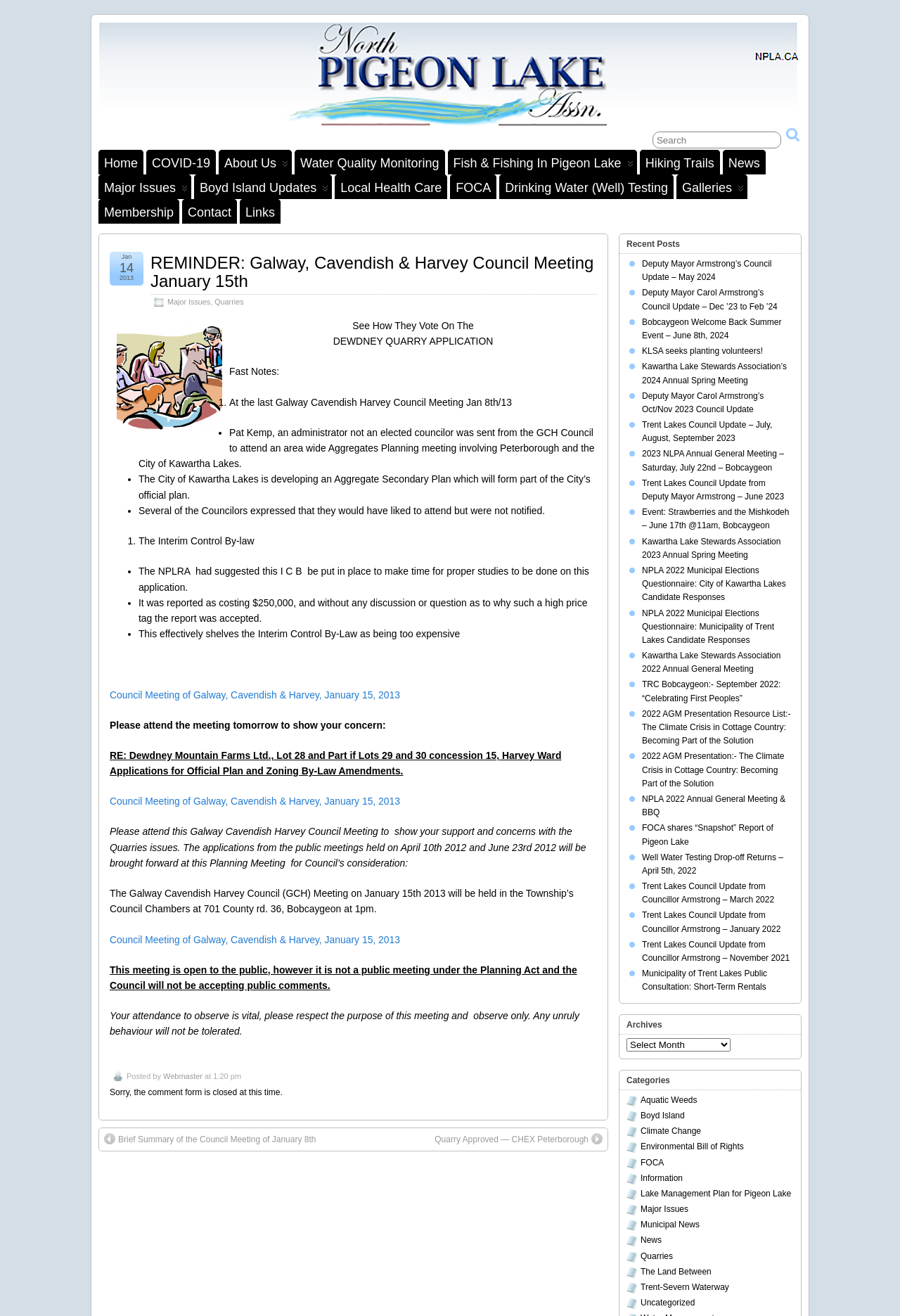What is the purpose of the Interim Control By-law?
Using the visual information, answer the question in a single word or phrase.

To make time for proper studies